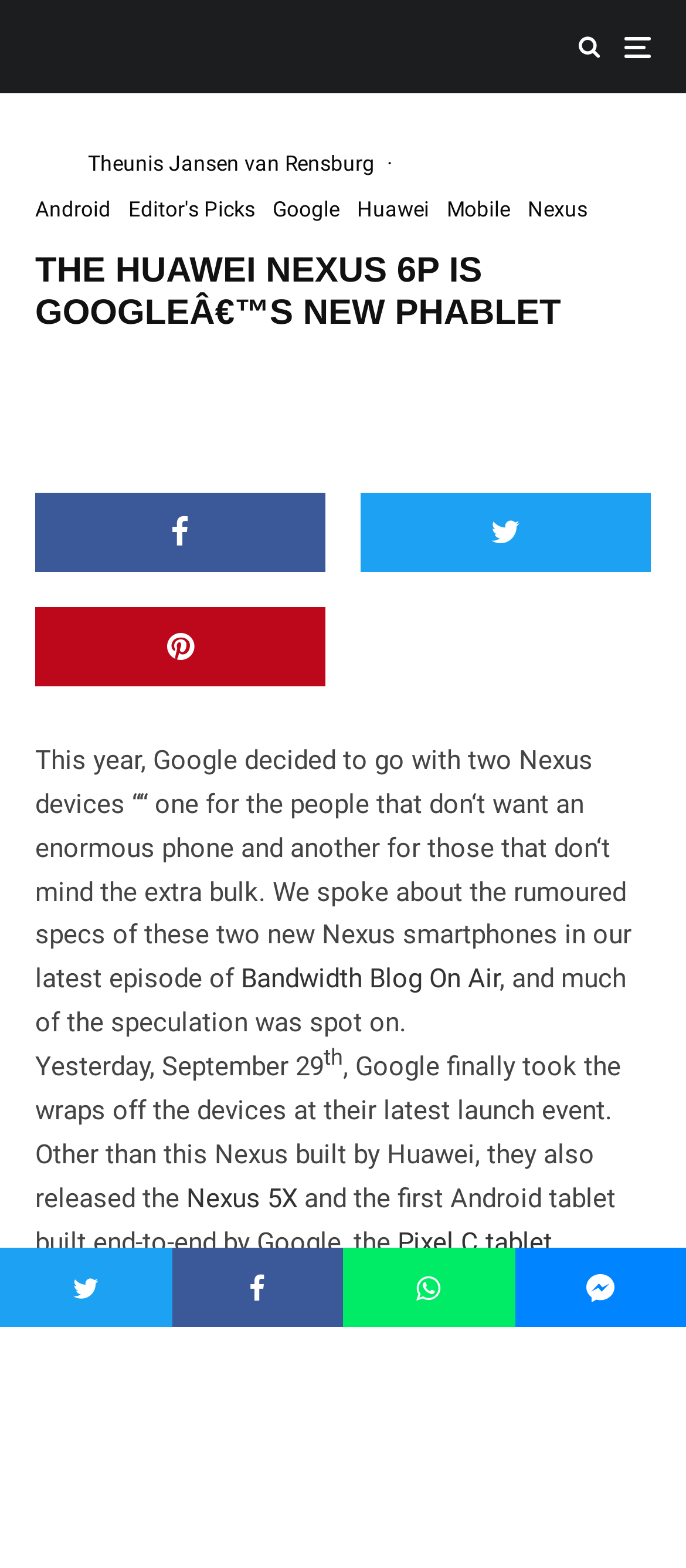Given the webpage screenshot, identify the bounding box of the UI element that matches this description: "aria-label="Share"".

[0.051, 0.314, 0.474, 0.365]